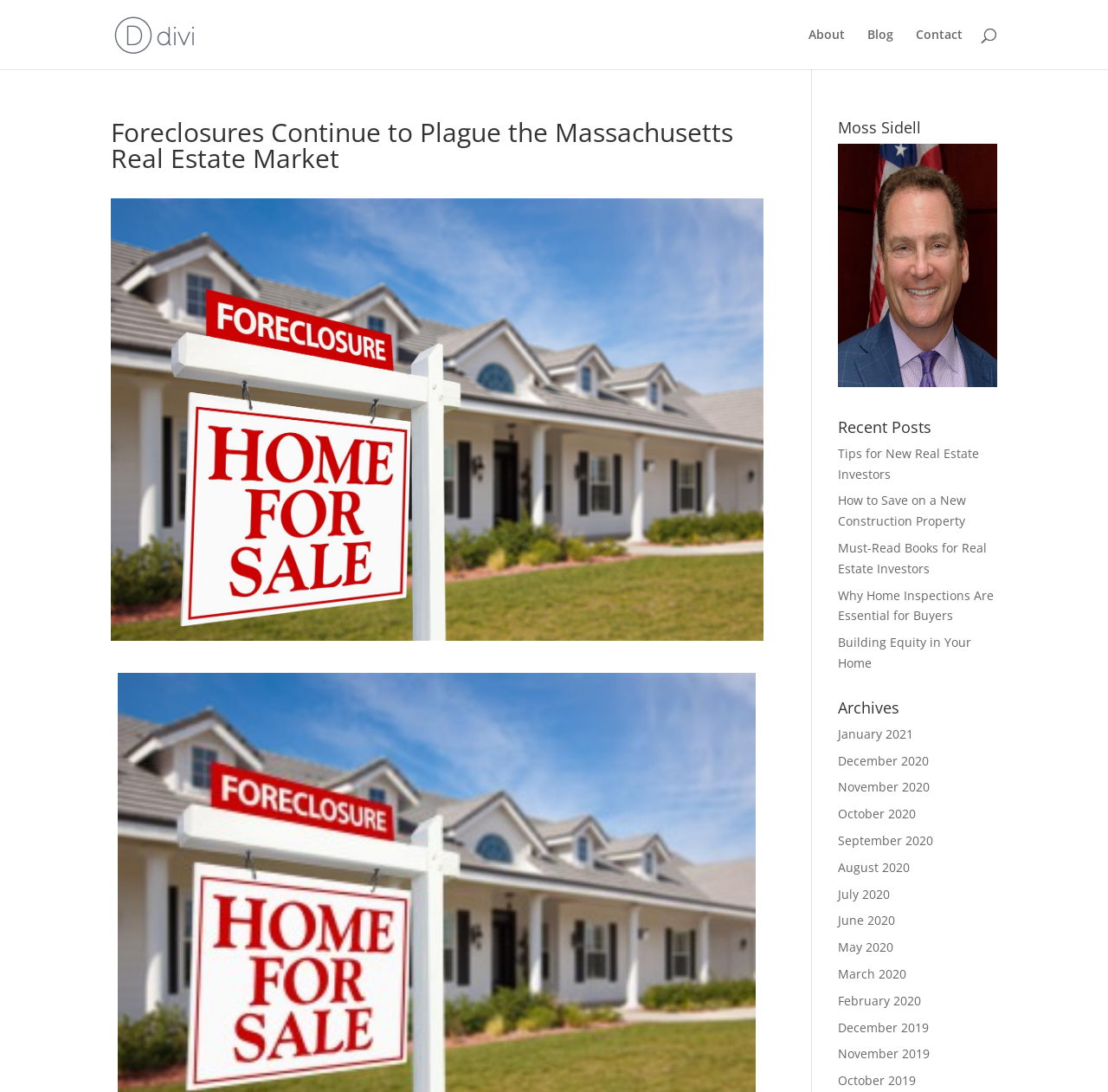What is the earliest month listed in the archives?
Please provide a single word or phrase as your answer based on the image.

December 2019